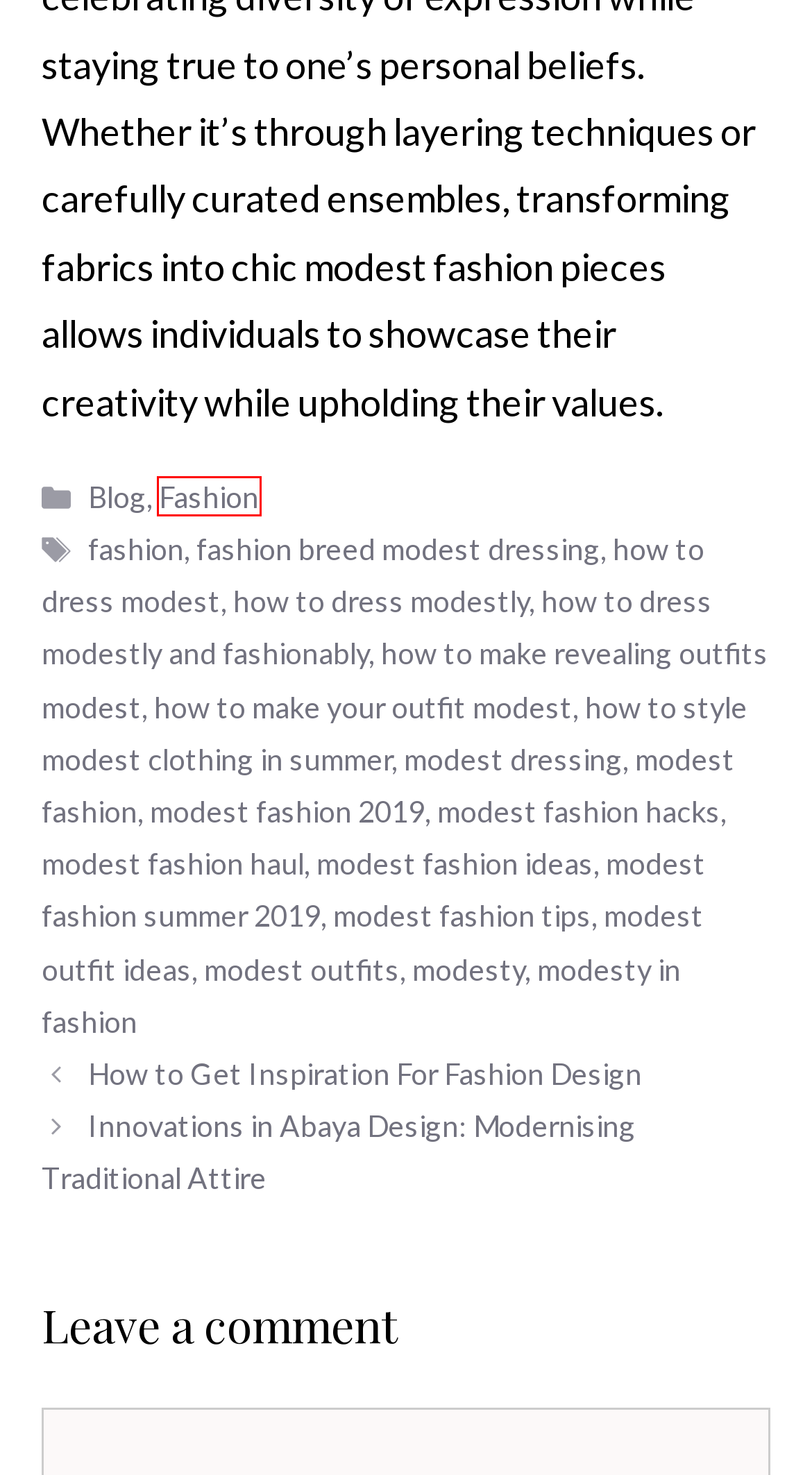You are given a screenshot of a webpage with a red bounding box around an element. Choose the most fitting webpage description for the page that appears after clicking the element within the red bounding box. Here are the candidates:
A. how to dress modest Archives - Women and Accessories
B. modest outfit ideas Archives - Women and Accessories
C. modest fashion hacks Archives - Women and Accessories
D. modest dressing Archives - Women and Accessories
E. Fashion Archives - Women and Accessories
F. modest fashion summer 2019 Archives - Women and Accessories
G. fashion Archives - Women and Accessories
H. Blog Archives - Women and Accessories

E